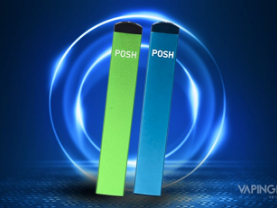What is the focus of the review?
Please give a detailed and elaborate answer to the question.

The review aims to provide insights for beginners interested in vaping, focusing on the ease of use and product features of the Posh Vape Disposable E-Cigs, suggesting that the review is intended to inform and educate potential users about the product.